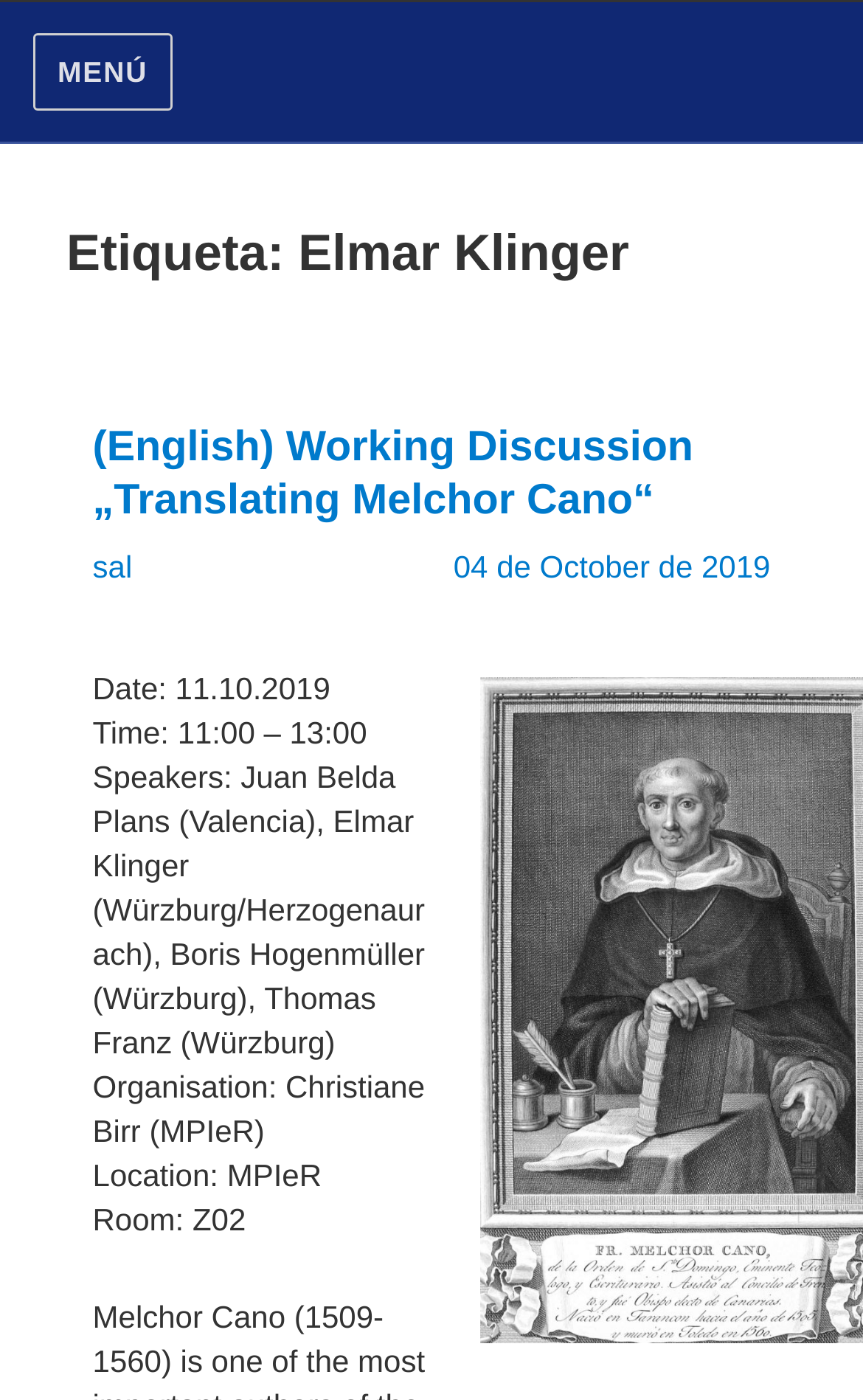Refer to the image and provide an in-depth answer to the question:
When was the event published?

The publication date of the event can be found in the link element '04 de October de 2019' which is a child element of the group element.